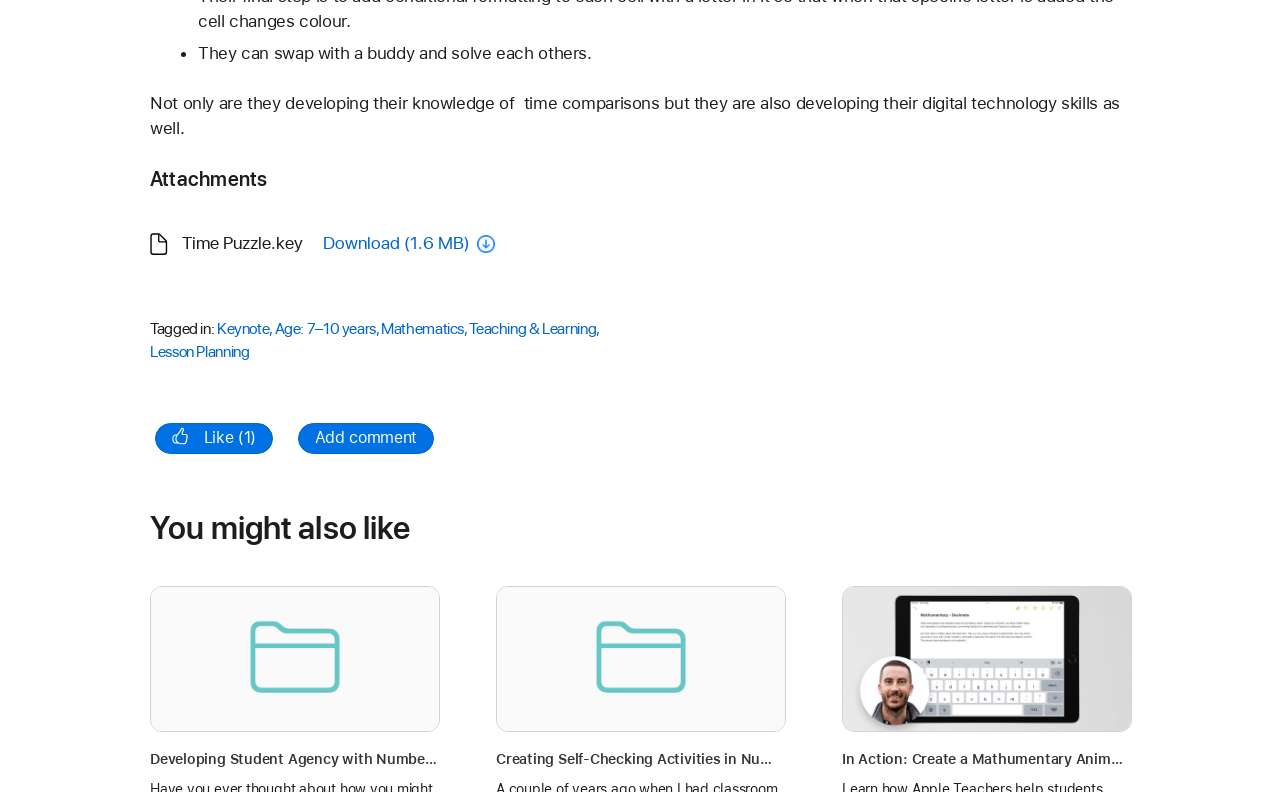Could you highlight the region that needs to be clicked to execute the instruction: "View attachments"?

[0.117, 0.21, 0.883, 0.241]